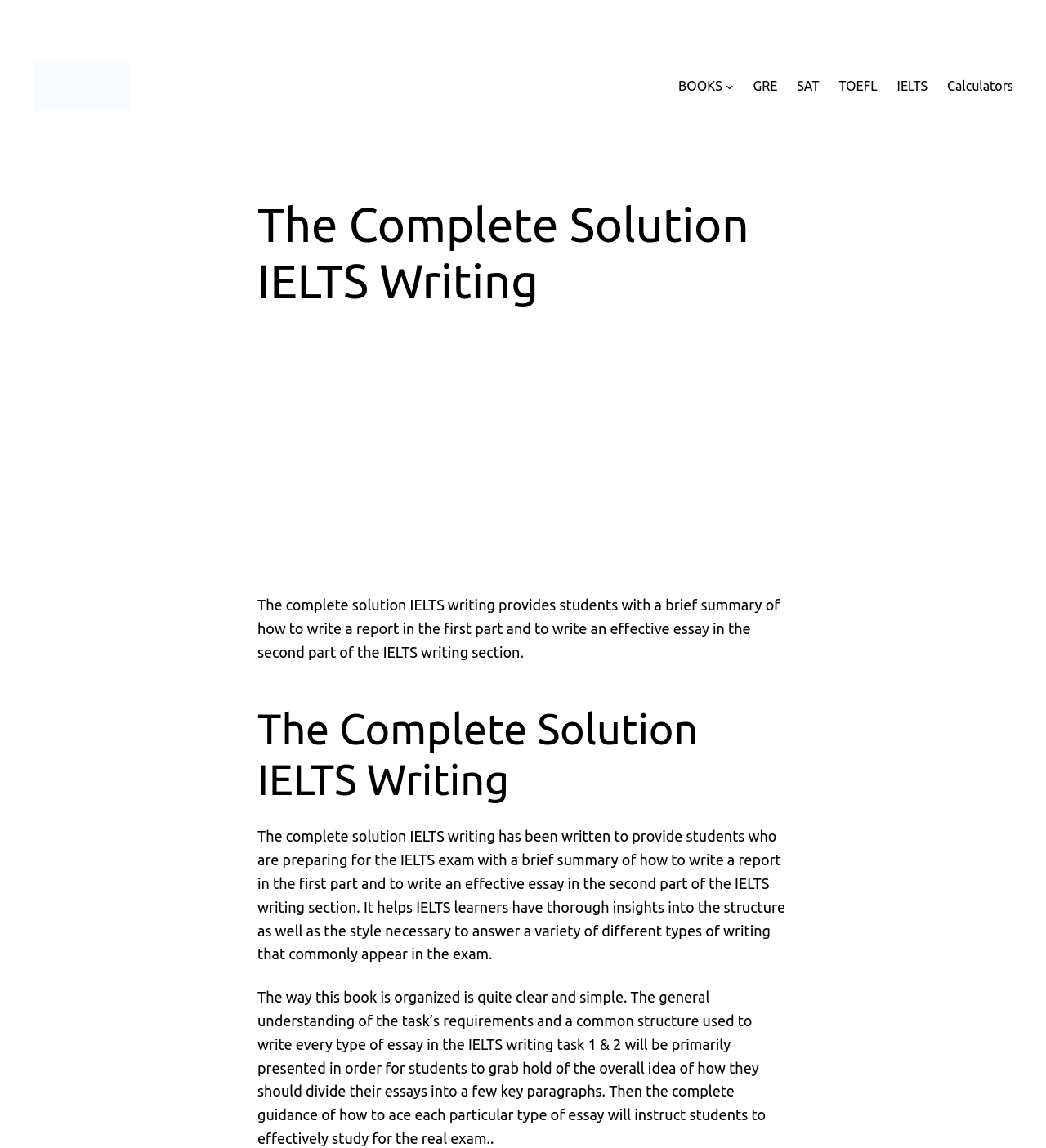Locate the bounding box coordinates of the item that should be clicked to fulfill the instruction: "Click on the Superingenious link".

[0.031, 0.054, 0.125, 0.096]